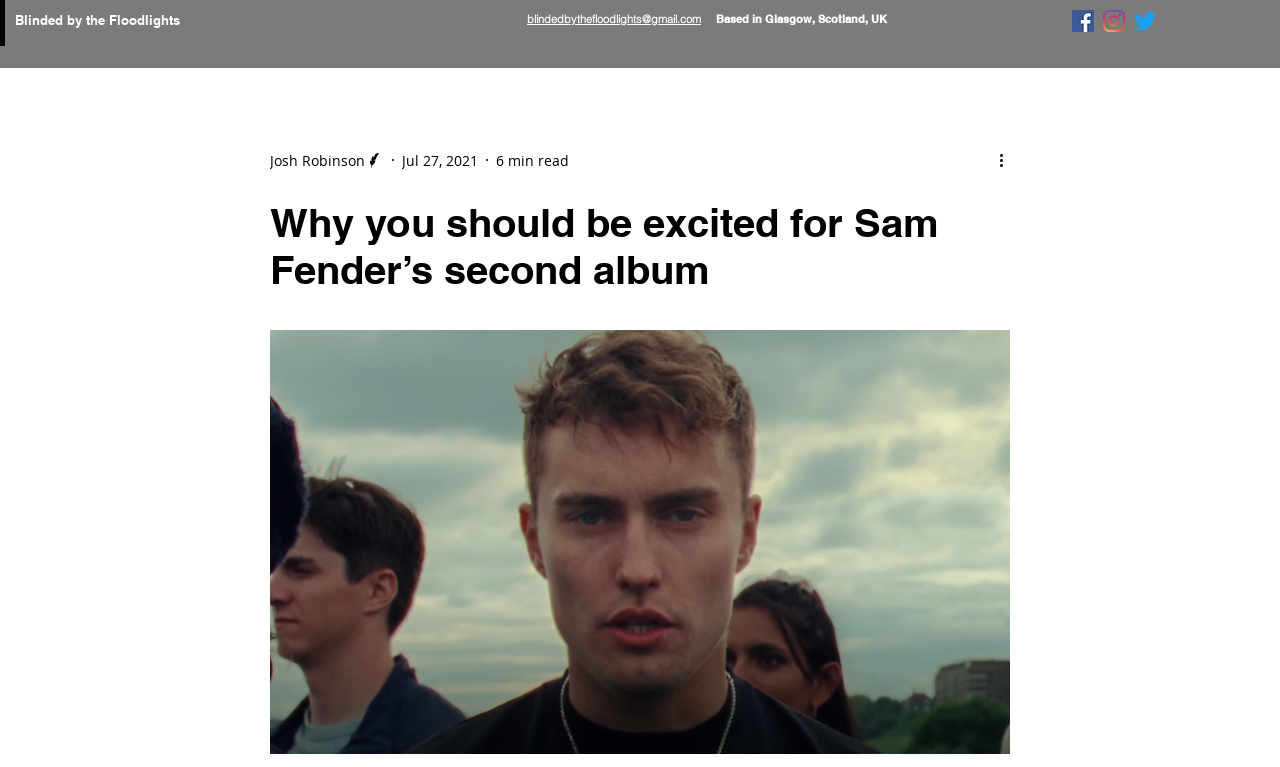Identify and provide the title of the webpage.

Blinded by the Floodlights